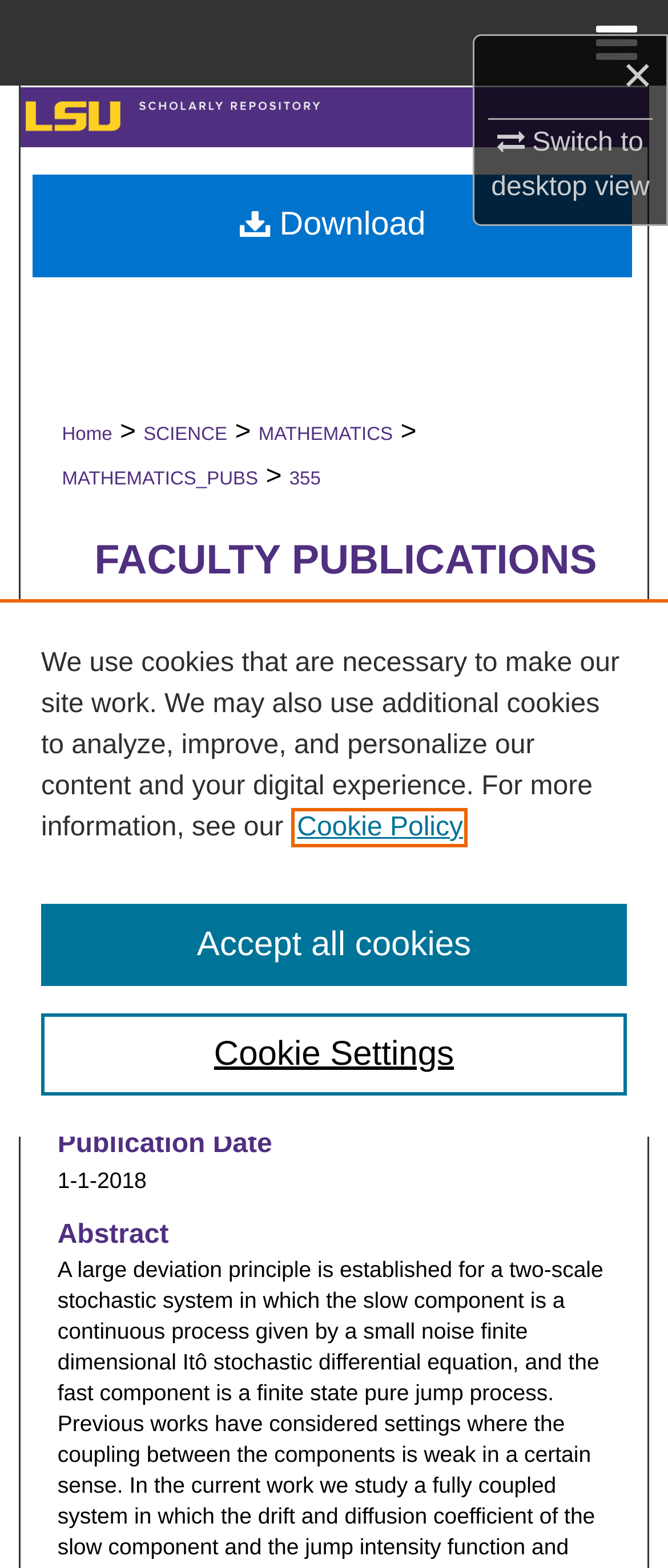Give a one-word or phrase response to the following question: When was the article published?

1-1-2018